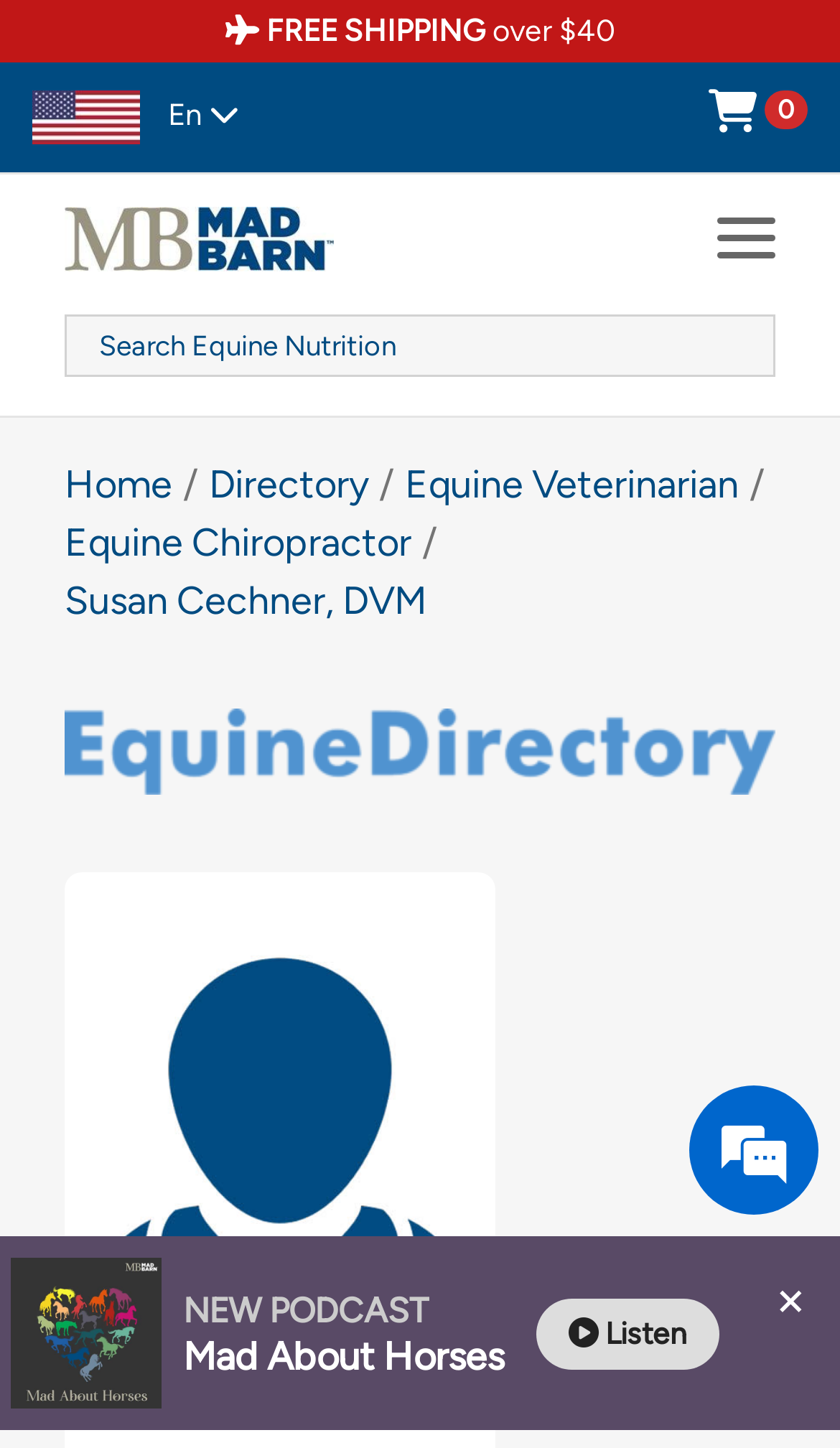How many links are in the top navigation menu?
Using the image, provide a concise answer in one word or a short phrase.

9